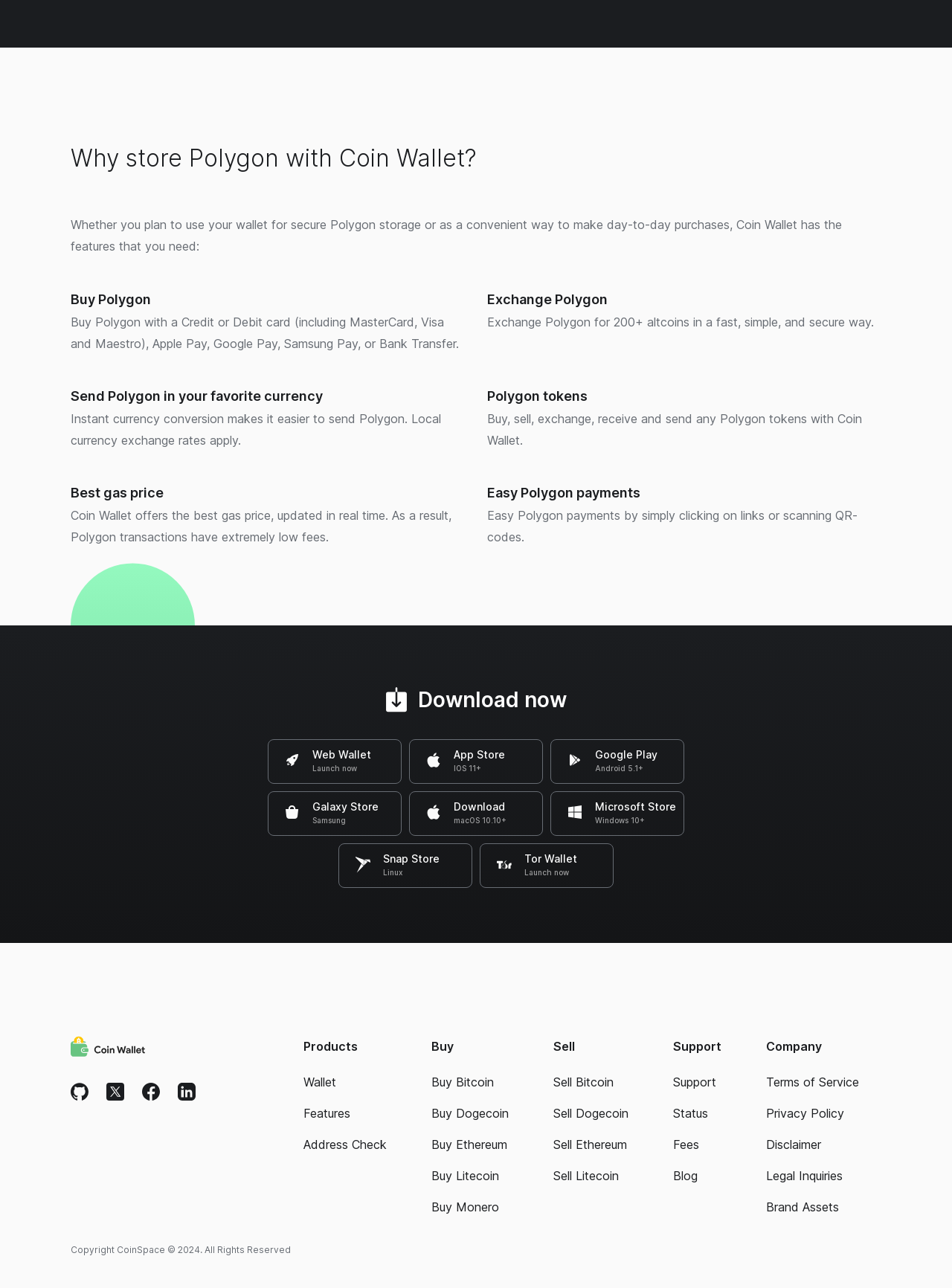Could you determine the bounding box coordinates of the clickable element to complete the instruction: "Download Coin Wallet now"? Provide the coordinates as four float numbers between 0 and 1, i.e., [left, top, right, bottom].

[0.074, 0.529, 0.926, 0.558]